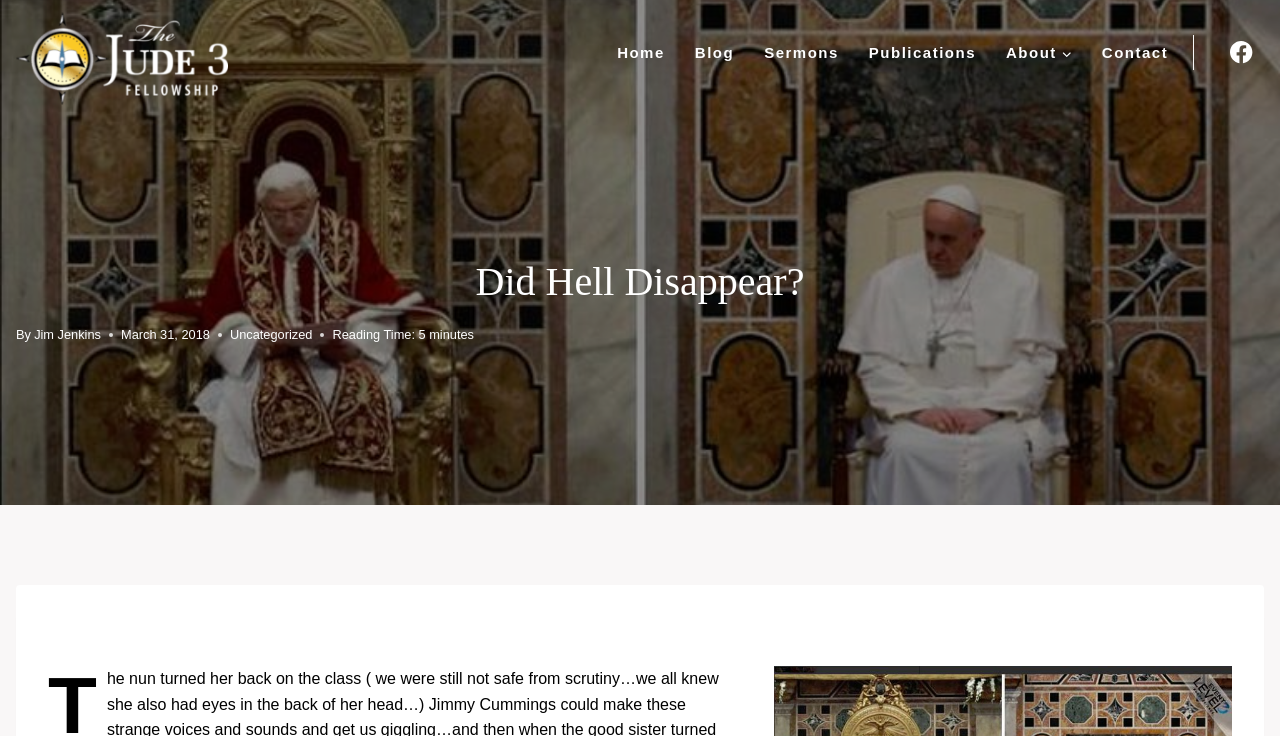What is the name of the author of the article?
Based on the visual, give a brief answer using one word or a short phrase.

Jim Jenkins